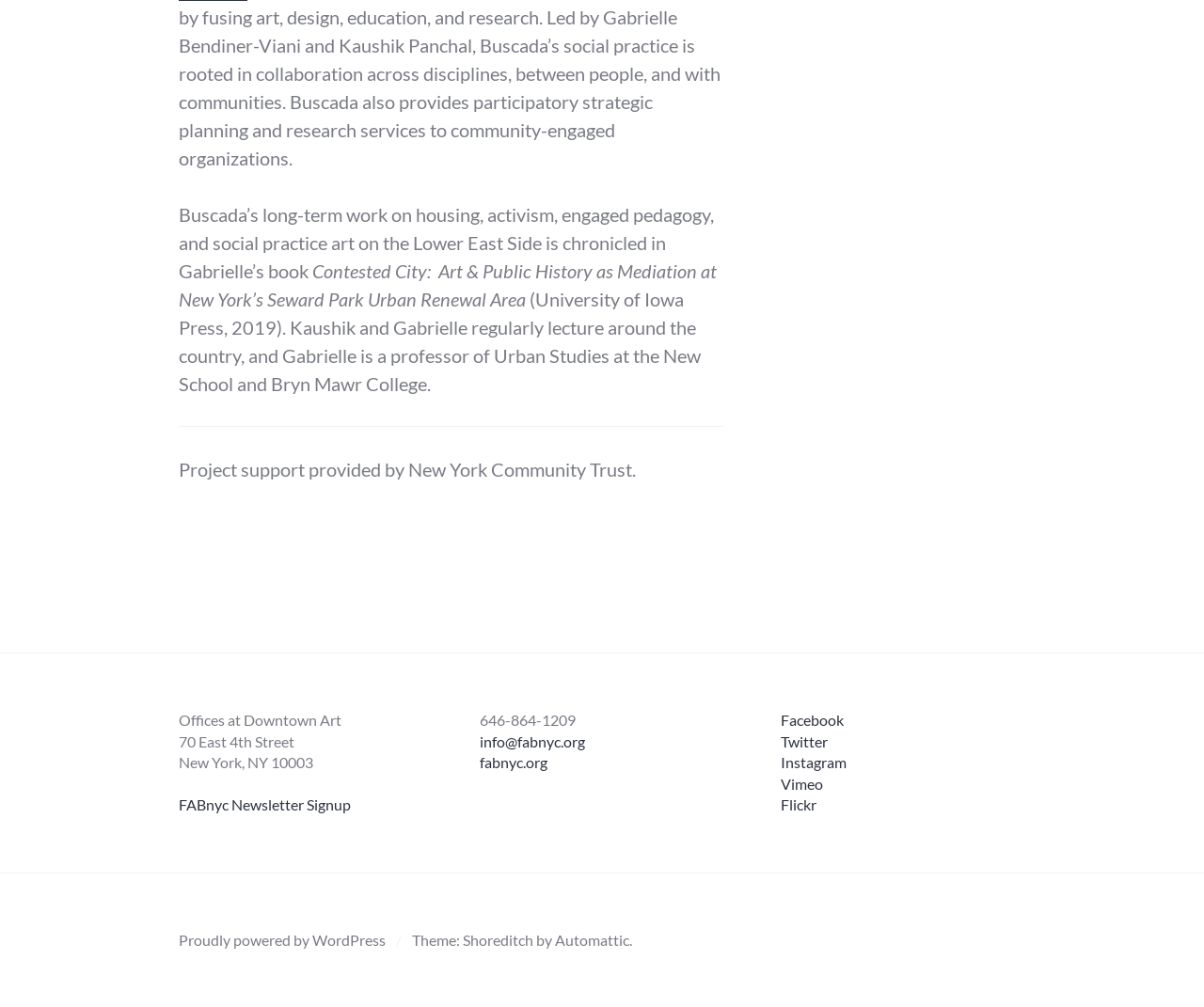Can you provide the bounding box coordinates for the element that should be clicked to implement the instruction: "Sign up for FABnyc Newsletter"?

[0.148, 0.79, 0.291, 0.808]